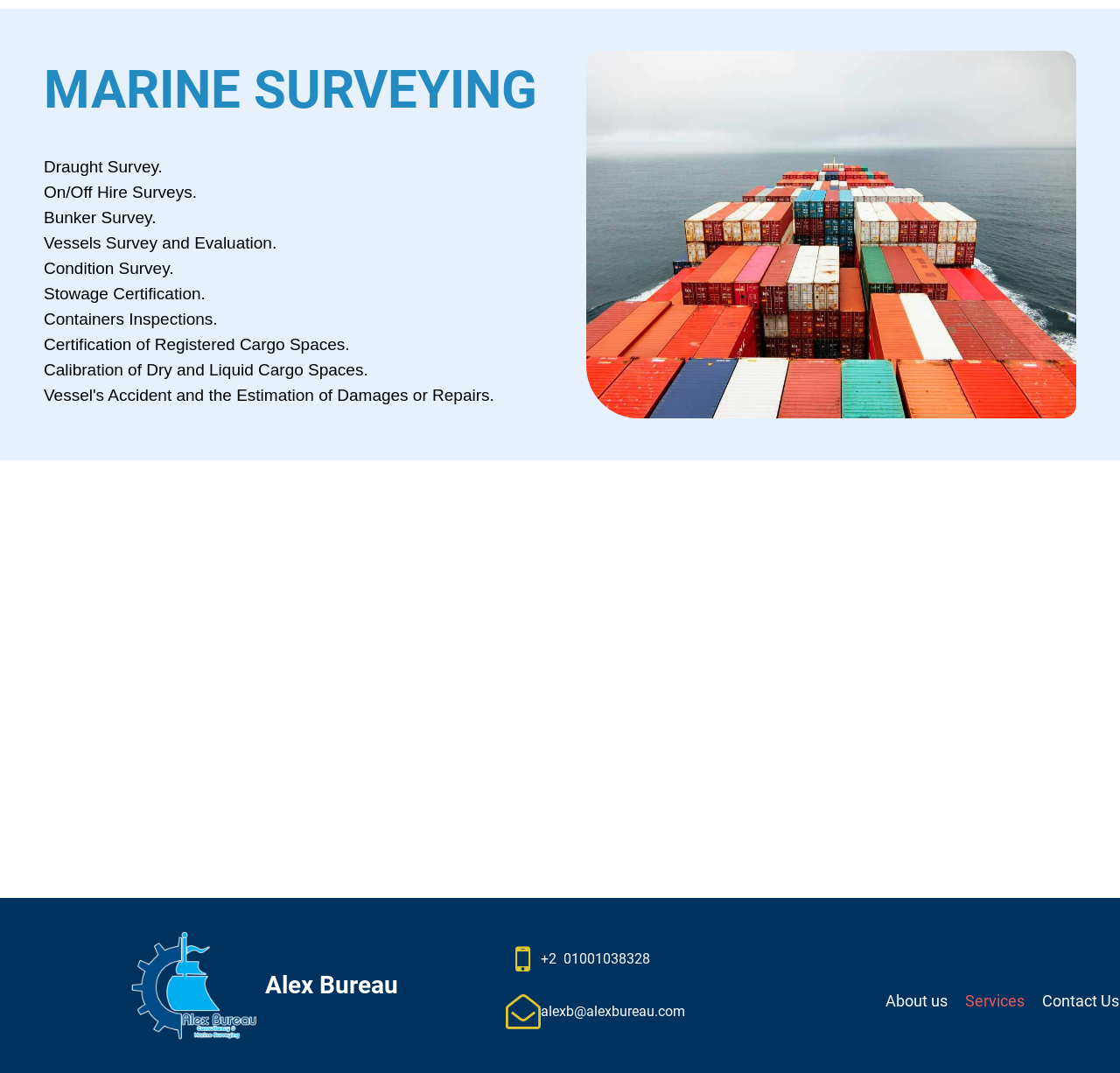Reply to the question with a single word or phrase:
What is the name of the bureau?

Alex Bureau